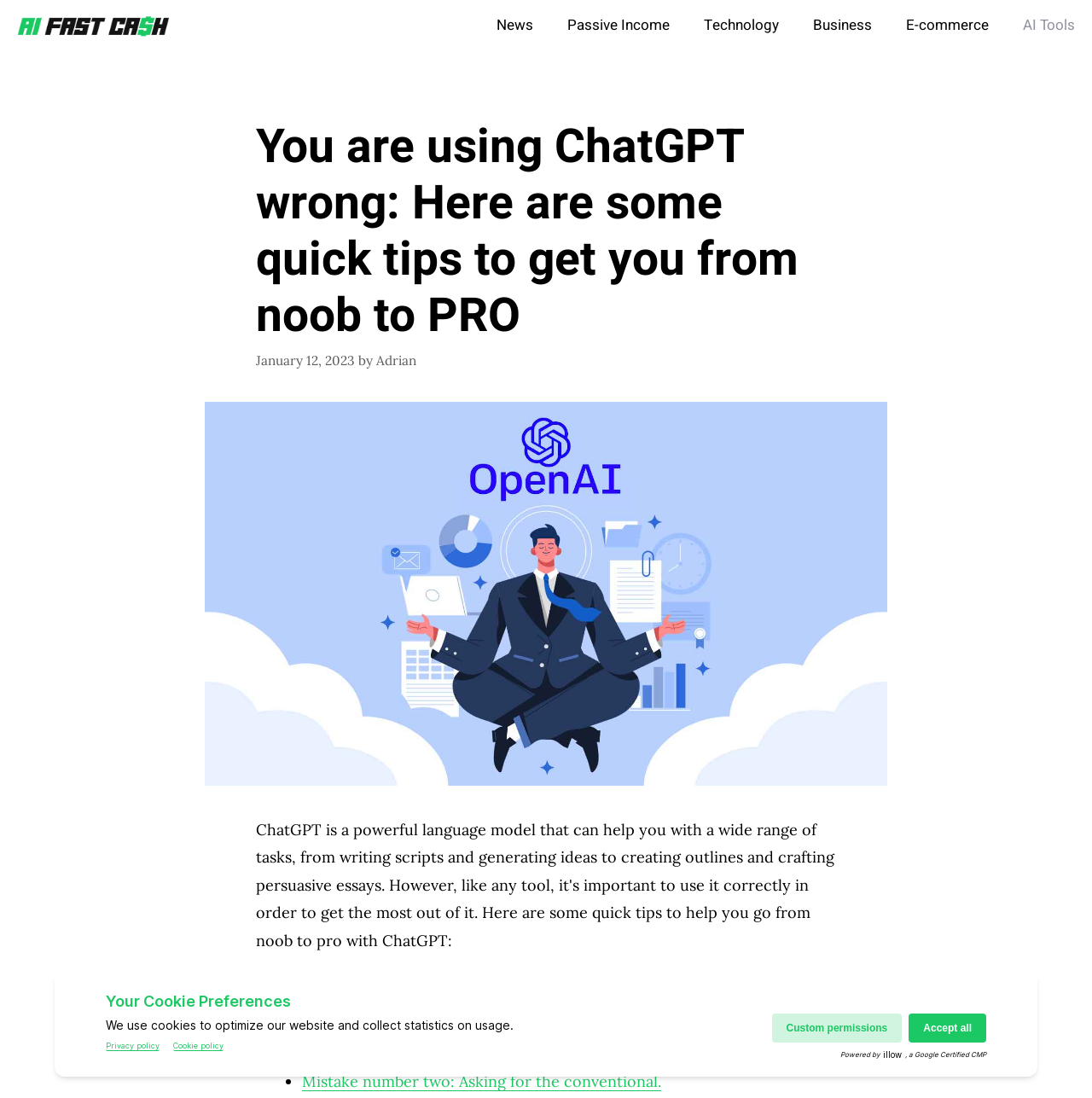What is the author of the article?
Look at the image and provide a short answer using one word or a phrase.

Adrian